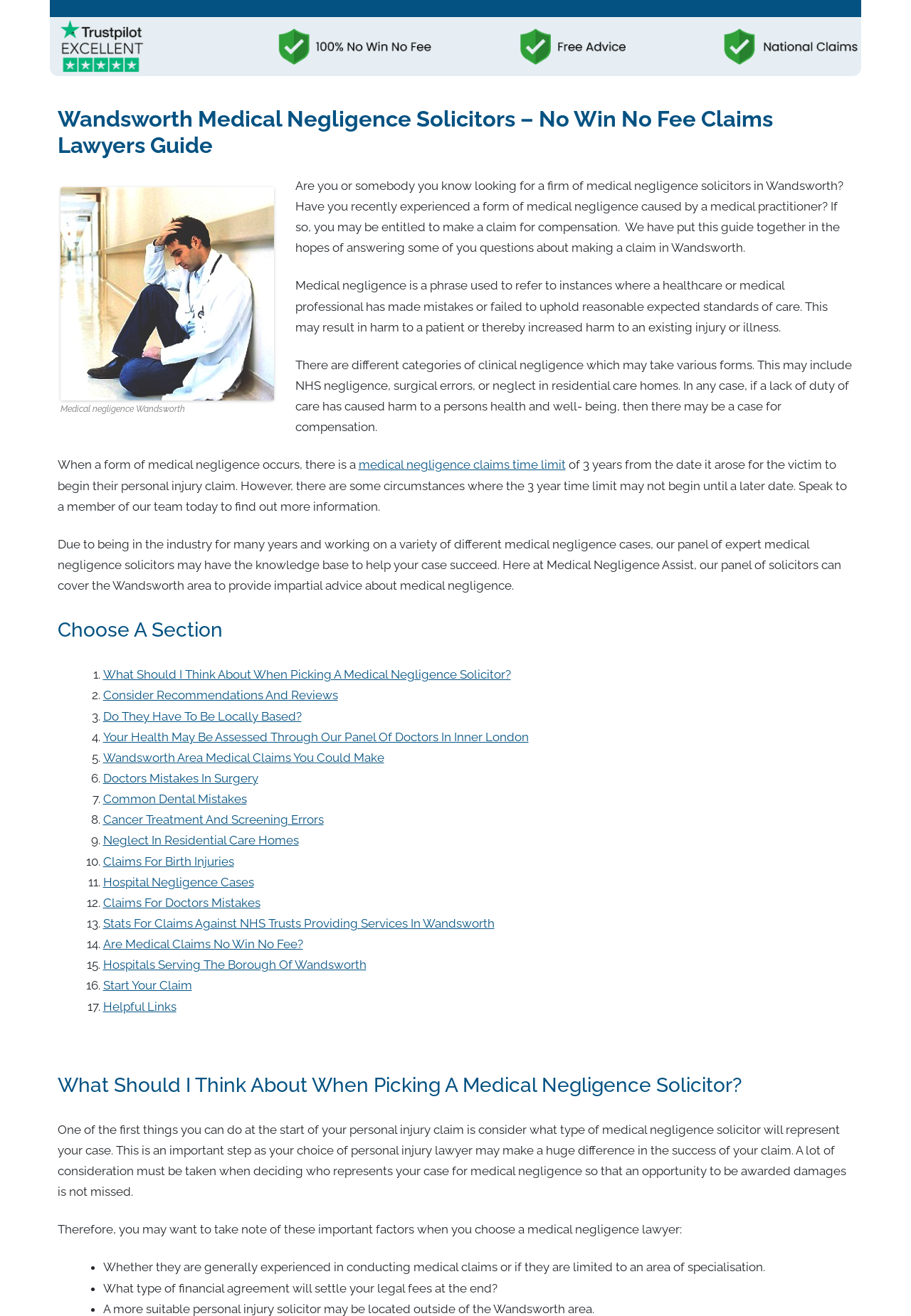Determine the bounding box for the UI element as described: "parent_node: Email address name="email"". The coordinates should be represented as four float numbers between 0 and 1, formatted as [left, top, right, bottom].

None